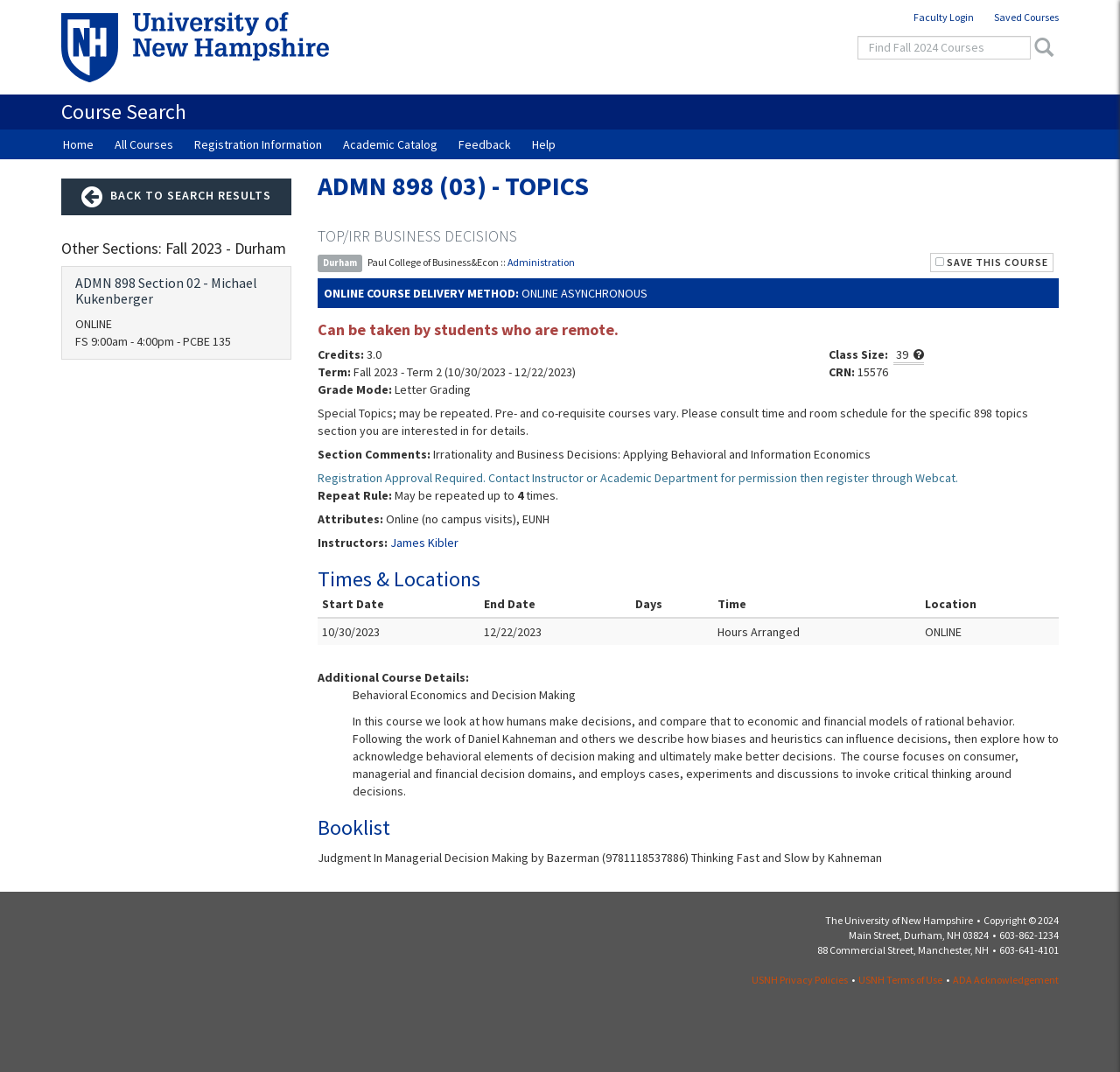Please provide a brief answer to the question using only one word or phrase: 
What is the course delivery method?

Online